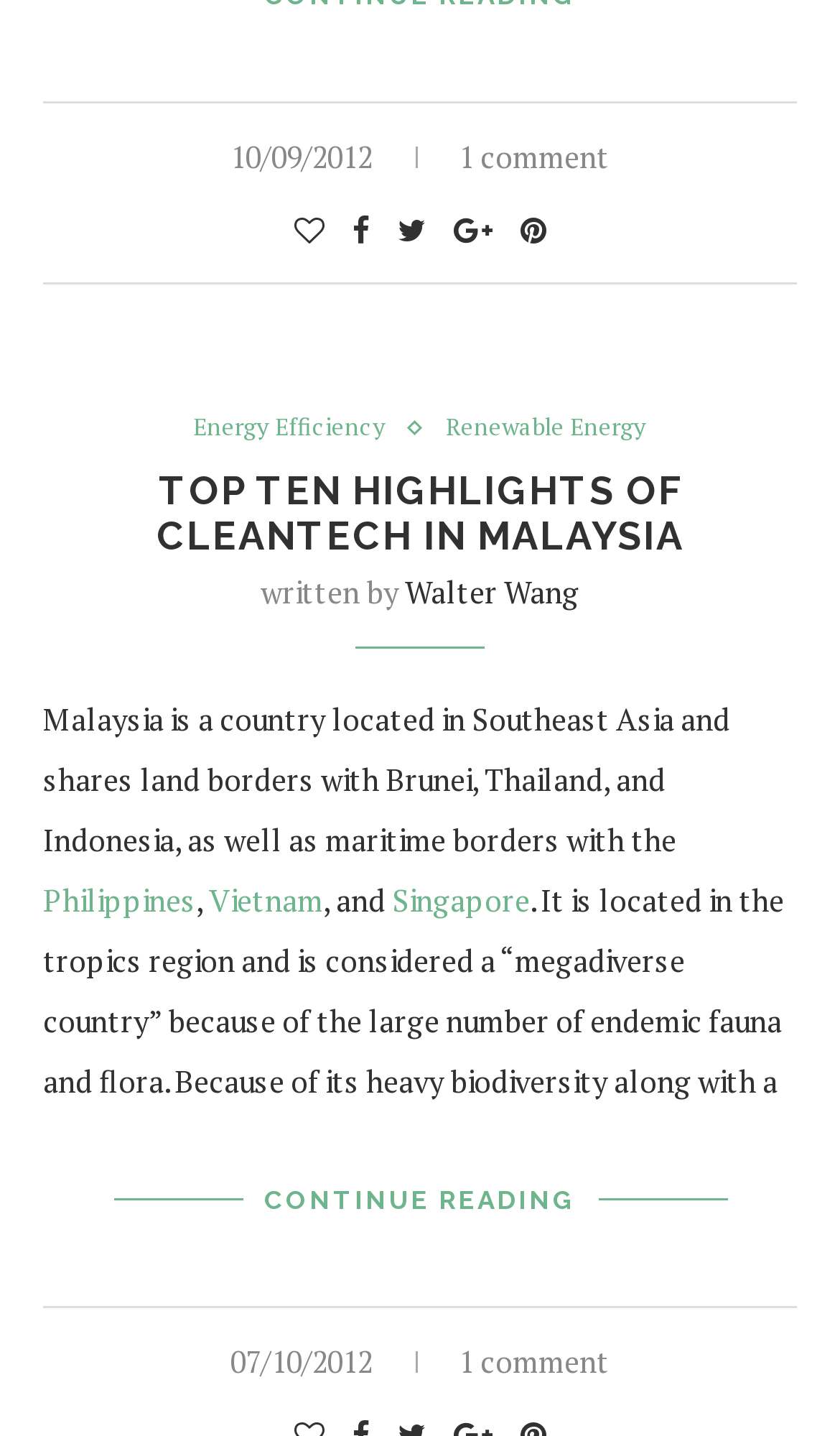Locate the bounding box coordinates of the segment that needs to be clicked to meet this instruction: "Read the full article".

[0.314, 0.808, 0.686, 0.865]